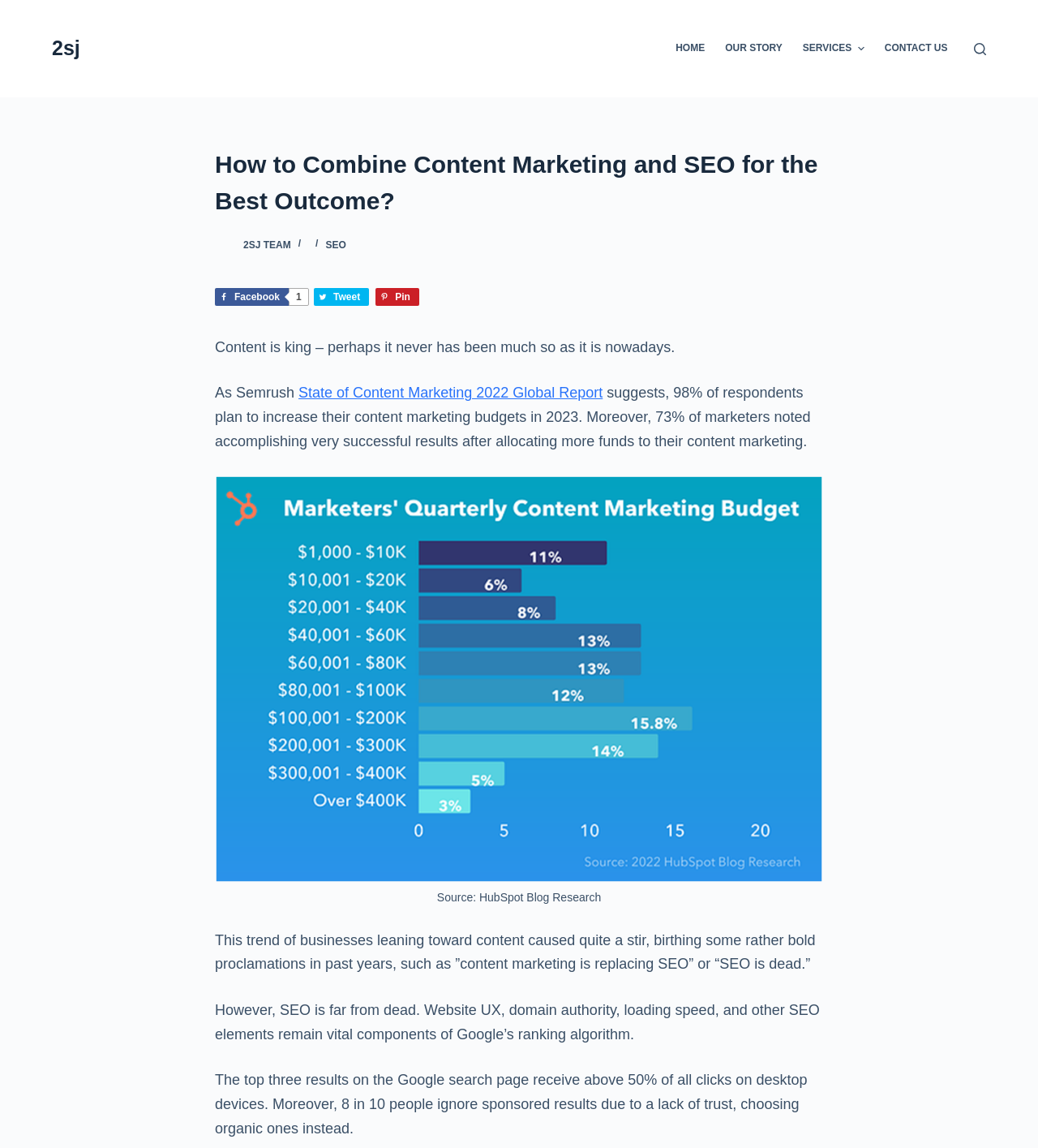Explain the webpage in detail, including its primary components.

The webpage is about combining content marketing and SEO for the best outcome. At the top left, there is a "Skip to content" link. Next to it, there is a link to the website's logo, "2sj". On the top right, there is a navigation menu with five items: "HOME", "OUR STORY", "SERVICES", a dropdown menu, and "CONTACT US". The "SERVICES" item has a small icon next to it.

Below the navigation menu, there is a search button on the top right. The main content area has a heading that reads "How to Combine Content Marketing and SEO for the Best Outcome?" with a link to the author, "2sj Team", and an image of the team. There are also three social media links: "Facebook 1", "Tweet", and "Pin", each with an icon.

The main content starts with a paragraph that discusses the importance of content marketing, citing a report from Semrush. The text is followed by a figure with a caption that reads "Source: HubSpot Blog Research". The rest of the content is divided into several paragraphs that discuss the relationship between content marketing and SEO, highlighting the importance of SEO elements such as website UX, domain authority, and loading speed.

There are a total of five paragraphs in the main content area, with the last three discussing the benefits of SEO, including the fact that the top three results on Google search receive over 50% of all clicks on desktop devices, and that most people ignore sponsored results in favor of organic ones.